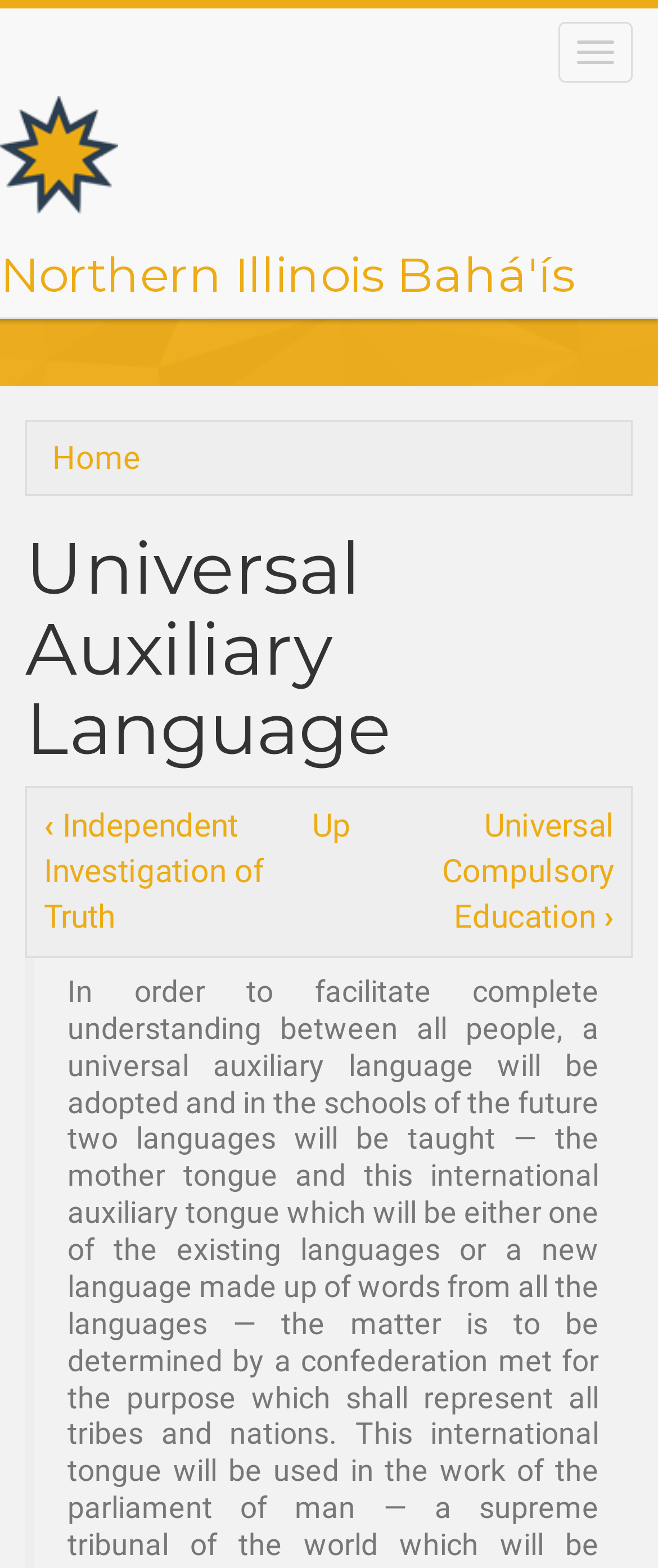What is the next page?
Please craft a detailed and exhaustive response to the question.

I found the answer by looking at the link element with the text 'Universal Compulsory Education ›' which is a child element of the navigation element with the text 'Book traversal links for Universal Auxiliary Language'. This suggests that the next page is 'Universal Compulsory Education'.